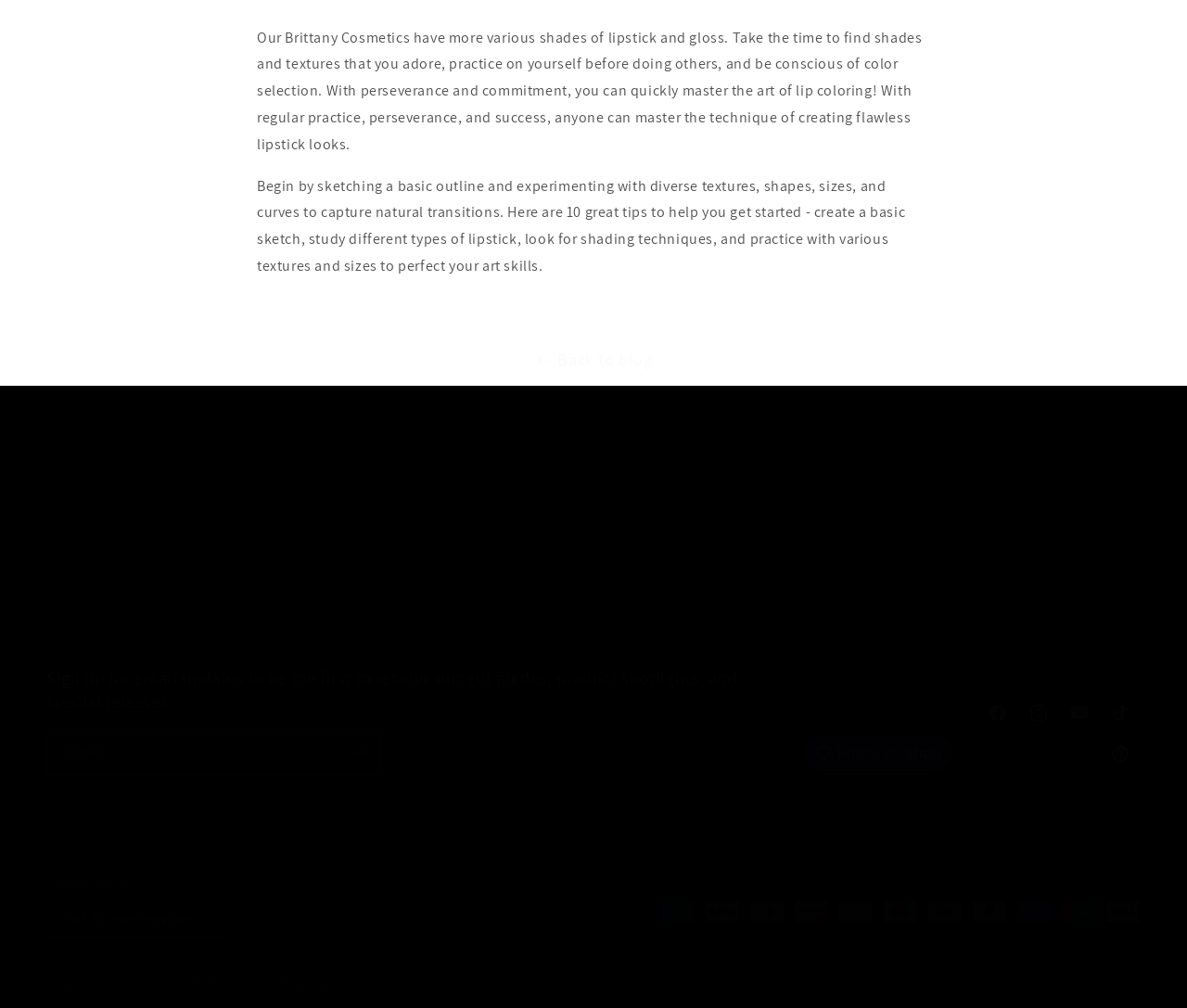Please answer the following question using a single word or phrase: 
What is the function of the 'Subscribe' button?

Subscribe to email updates